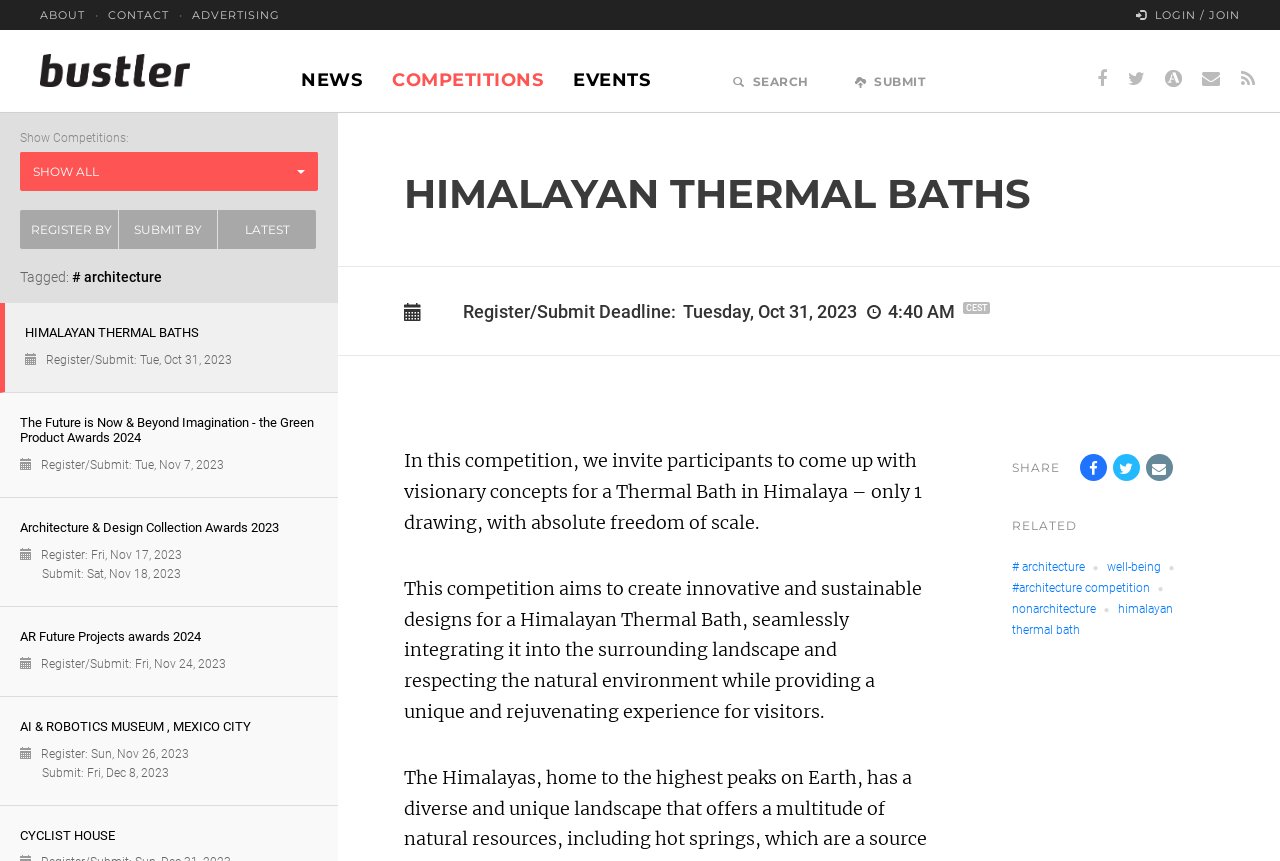Locate the bounding box coordinates of the element I should click to achieve the following instruction: "Share on Twitter".

[0.869, 0.528, 0.89, 0.559]